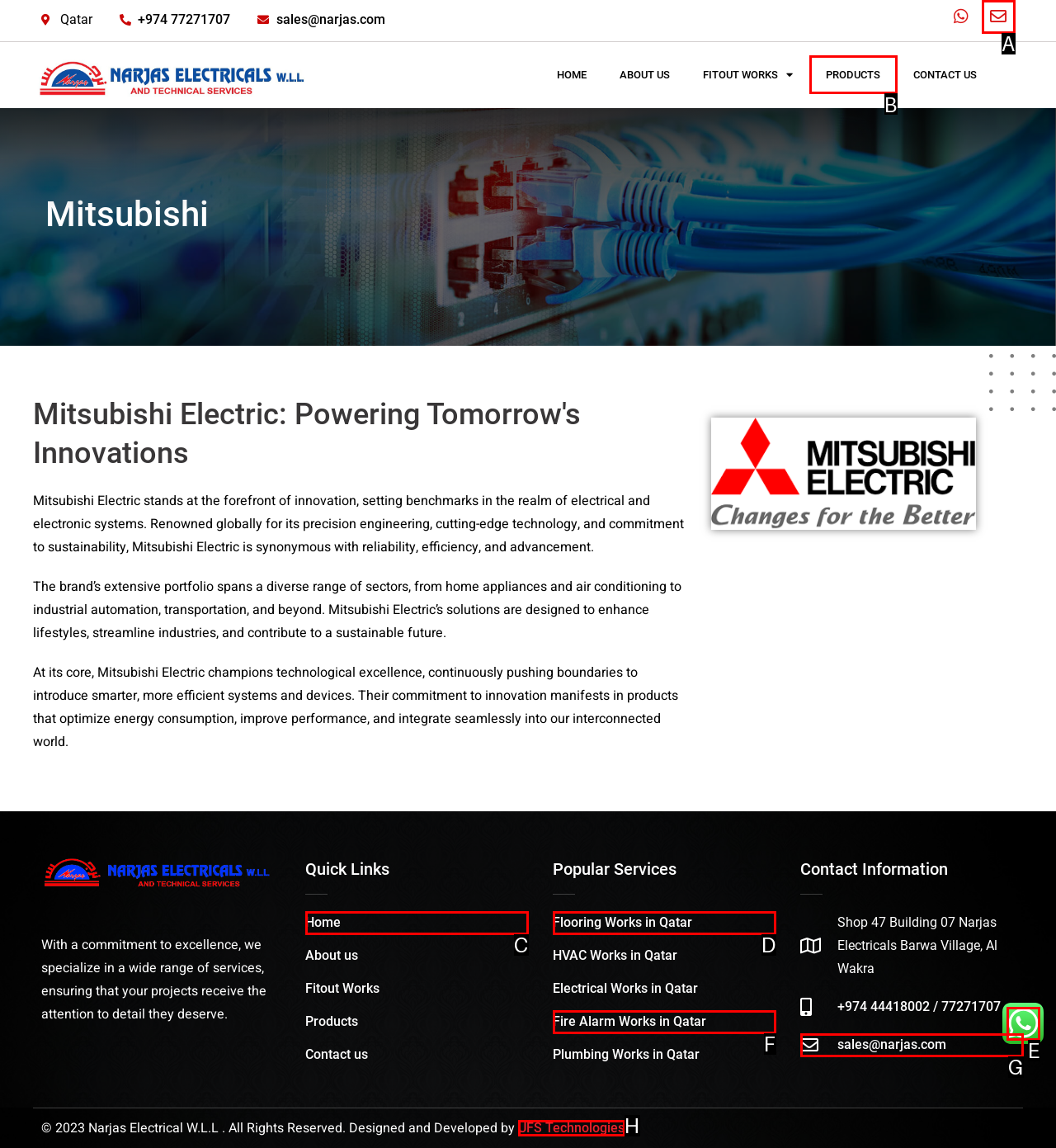Determine which HTML element should be clicked for this task: Click the 'Envelope' link
Provide the option's letter from the available choices.

A